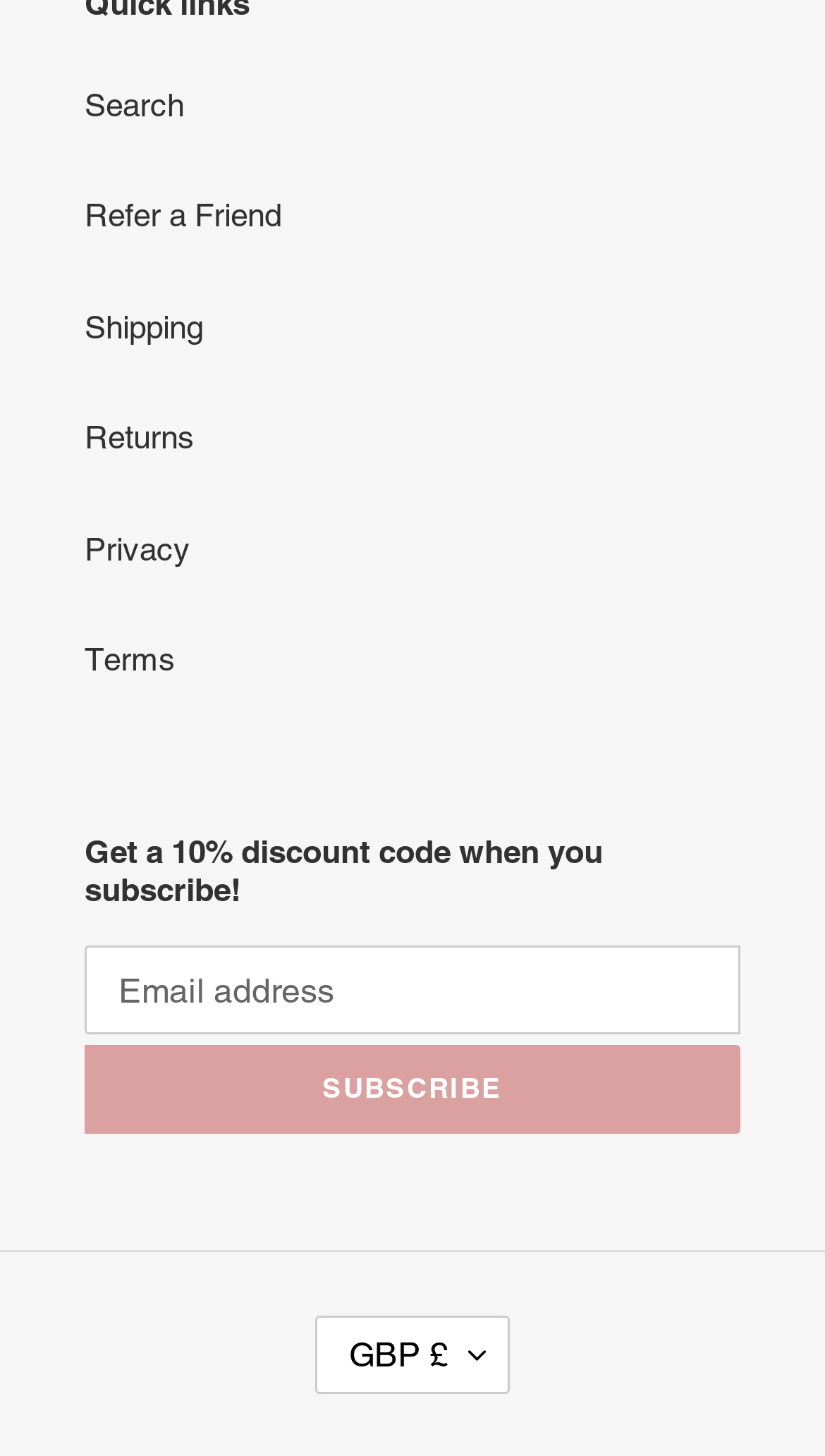Reply to the question below using a single word or brief phrase:
How many links are in the top section?

6 links